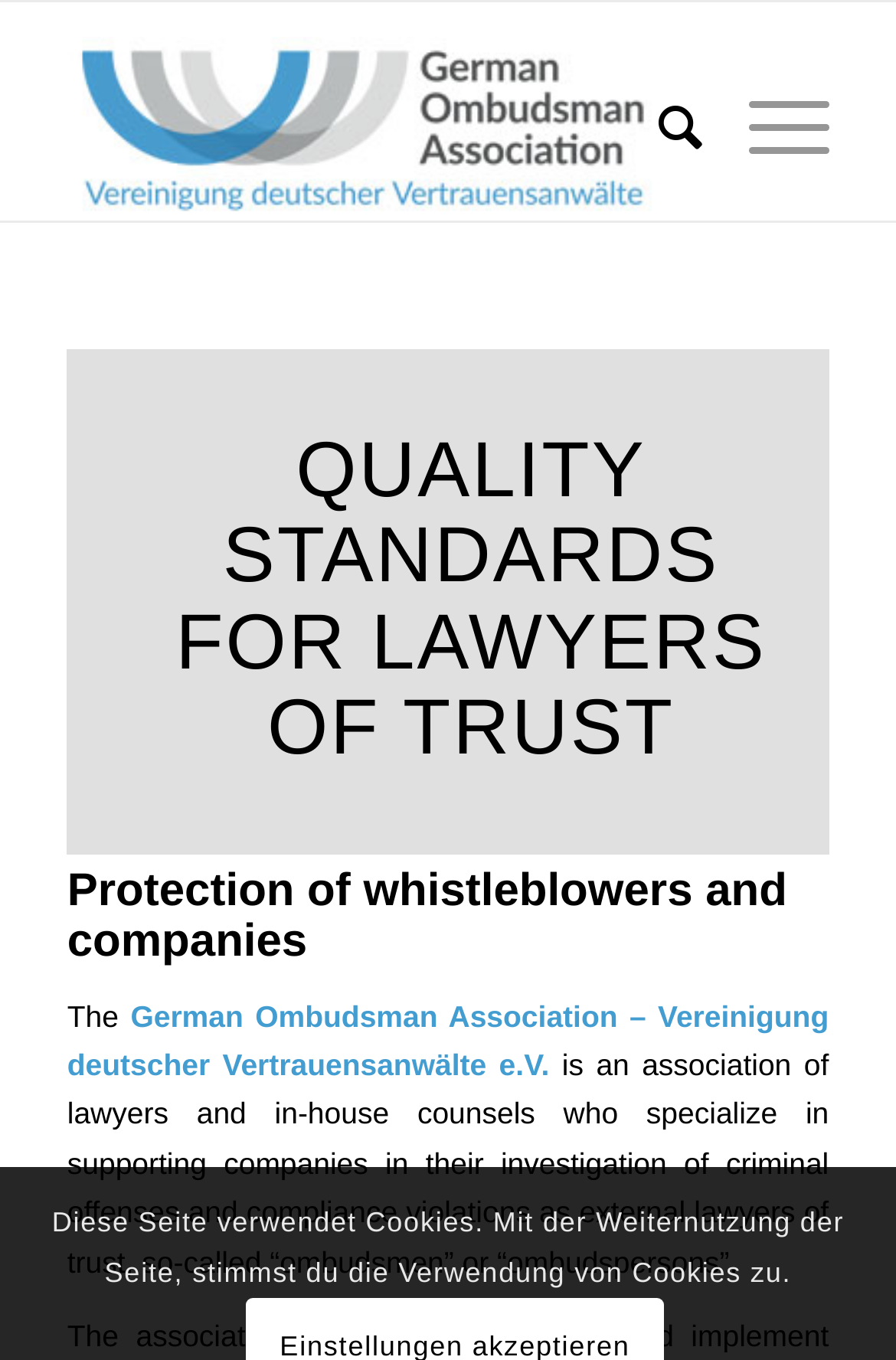Locate the bounding box of the user interface element based on this description: "parent_node: Add to wishlist aria-label="Wishlist"".

None